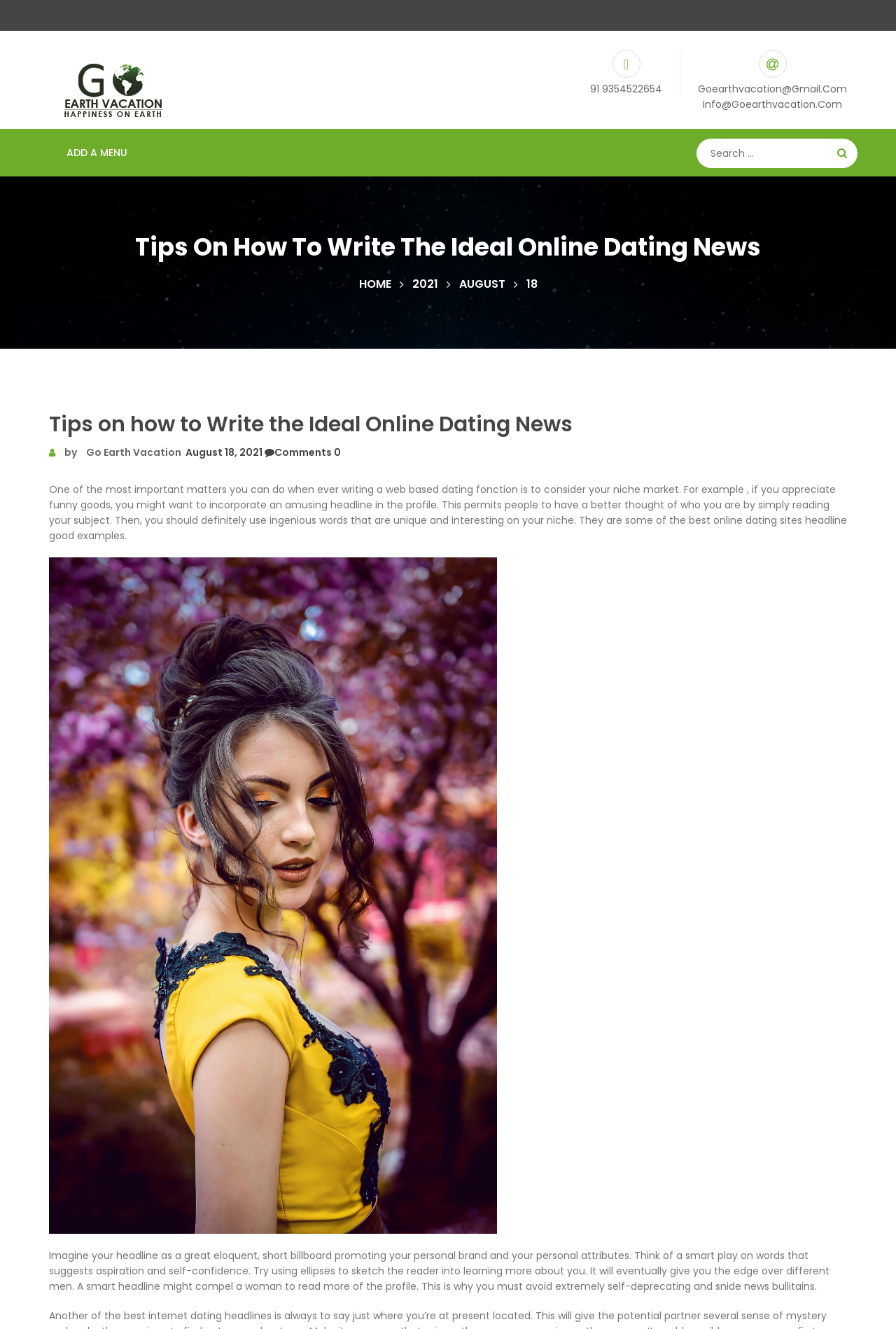Please find the bounding box coordinates for the clickable element needed to perform this instruction: "Search for something".

None